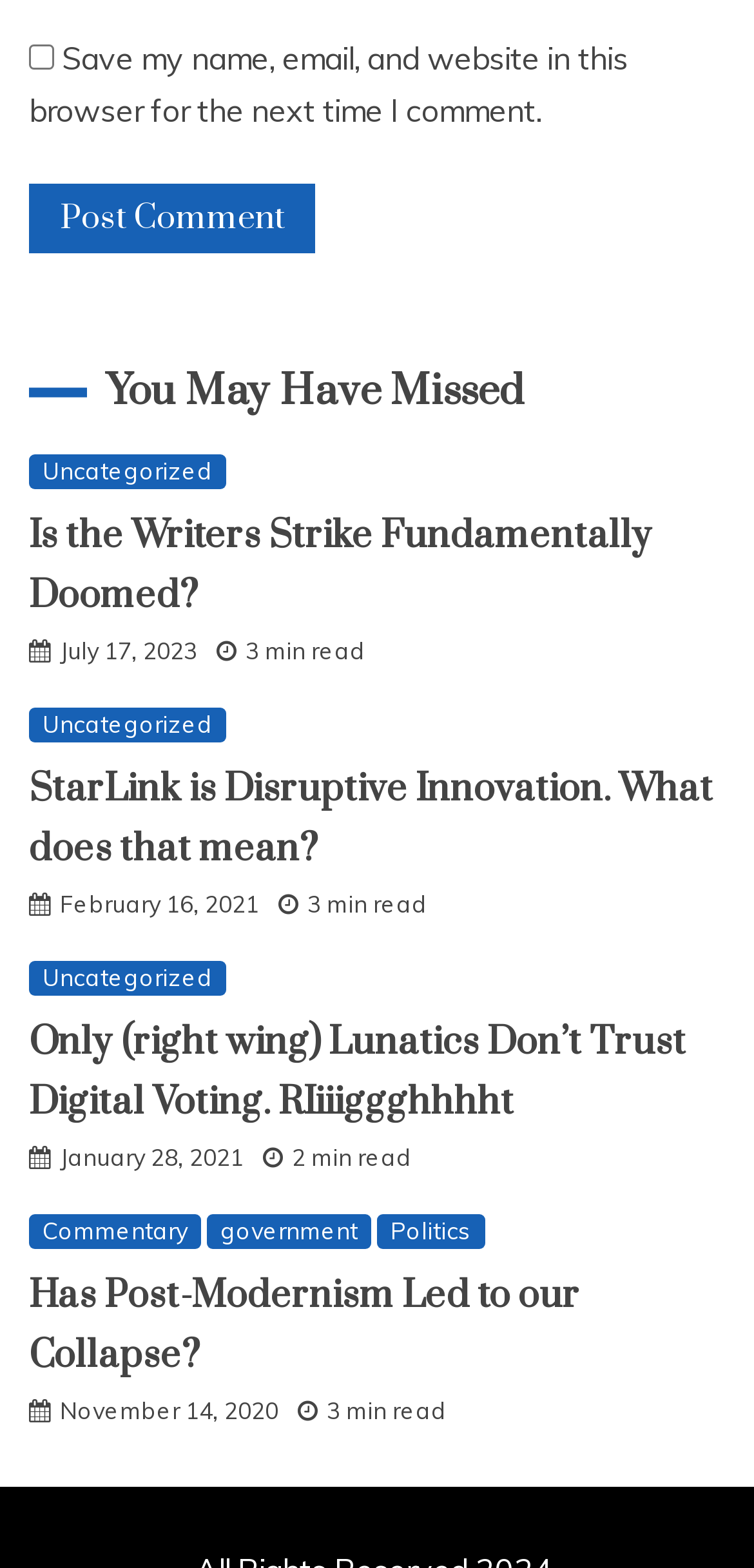Locate the bounding box coordinates of the clickable region necessary to complete the following instruction: "Read the article about the writers strike". Provide the coordinates in the format of four float numbers between 0 and 1, i.e., [left, top, right, bottom].

[0.038, 0.327, 0.867, 0.395]